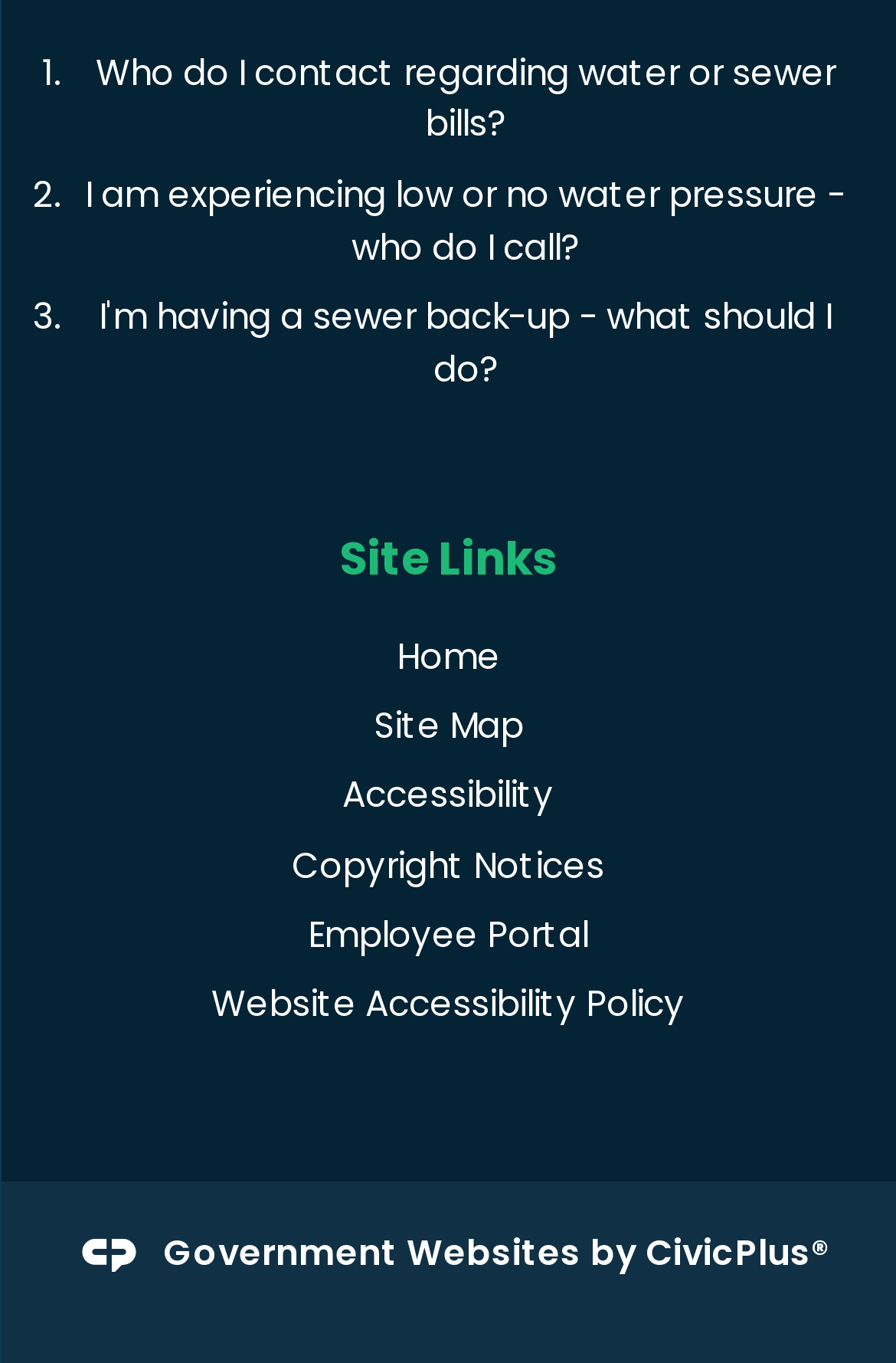Could you highlight the region that needs to be clicked to execute the instruction: "Click on 'CivicPlus®'"?

[0.721, 0.901, 0.928, 0.936]